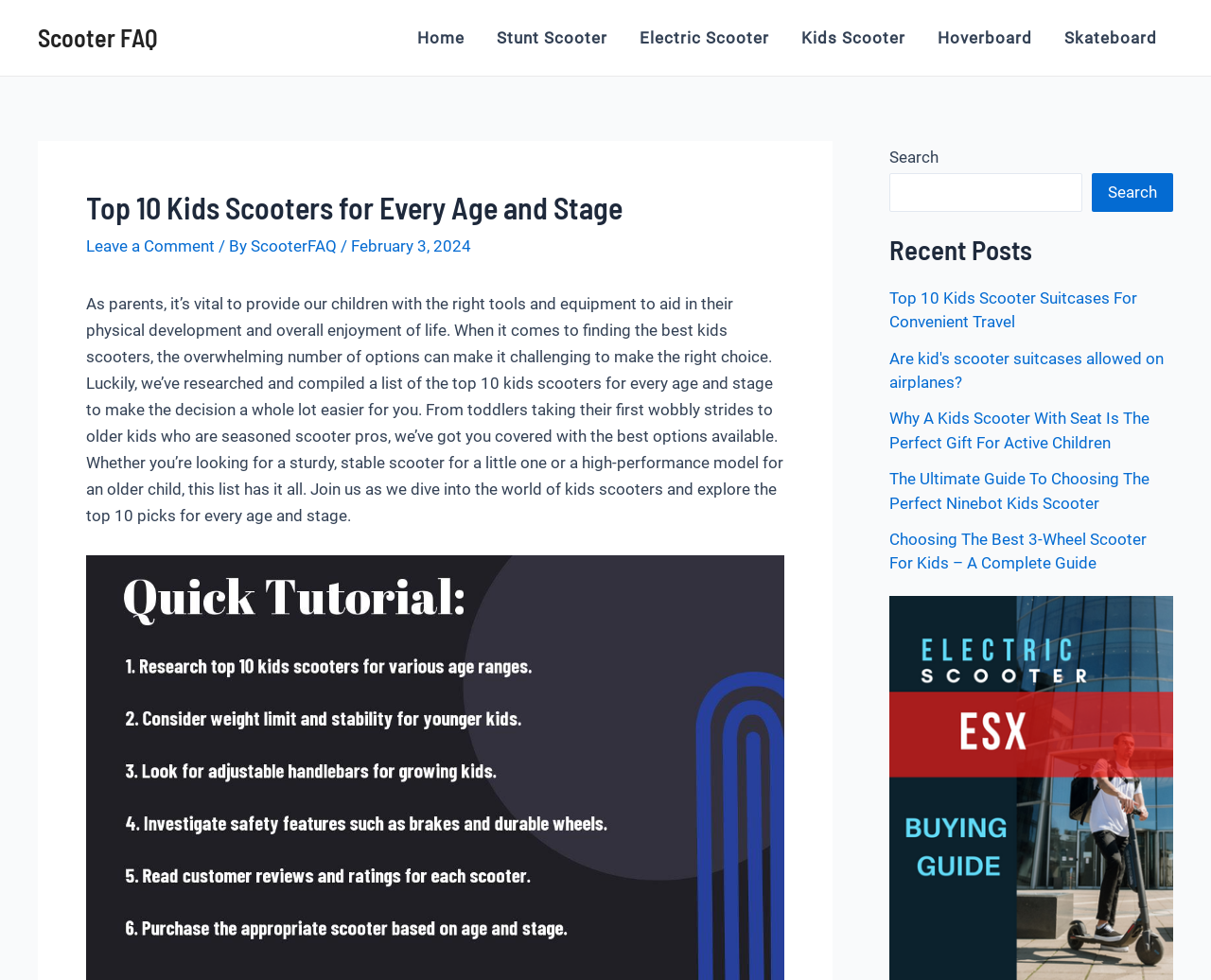Provide a one-word or brief phrase answer to the question:
What is the author of the article?

ScooterFAQ